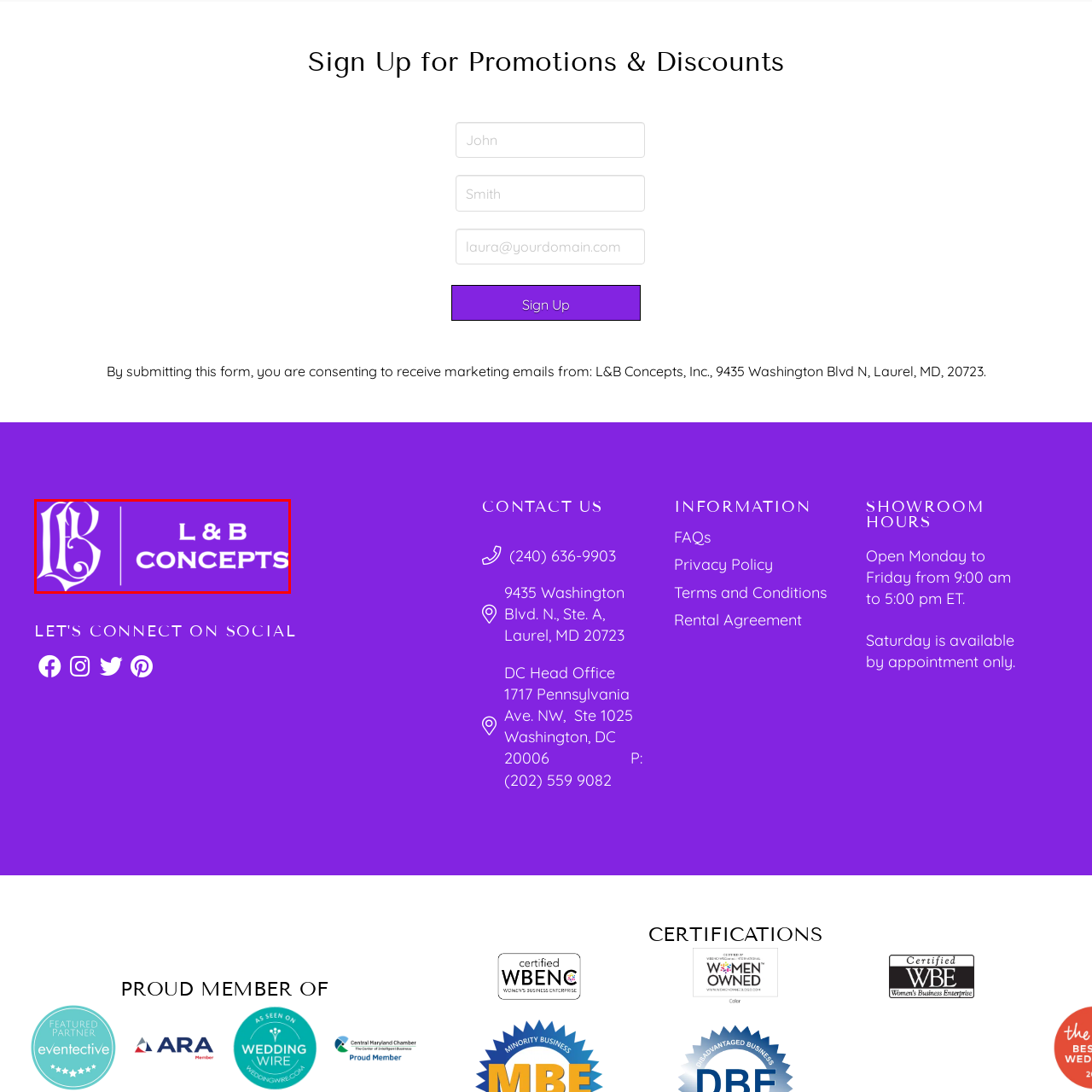What is the purpose of the logo in the context?  
Inspect the image within the red boundary and offer a detailed explanation grounded in the visual information present in the image.

The caption suggests that the logo serves not only as a visual element but also reinforces brand recognition within marketing materials or promotional campaigns, implying that the purpose of the logo in the context is to facilitate brand recognition.